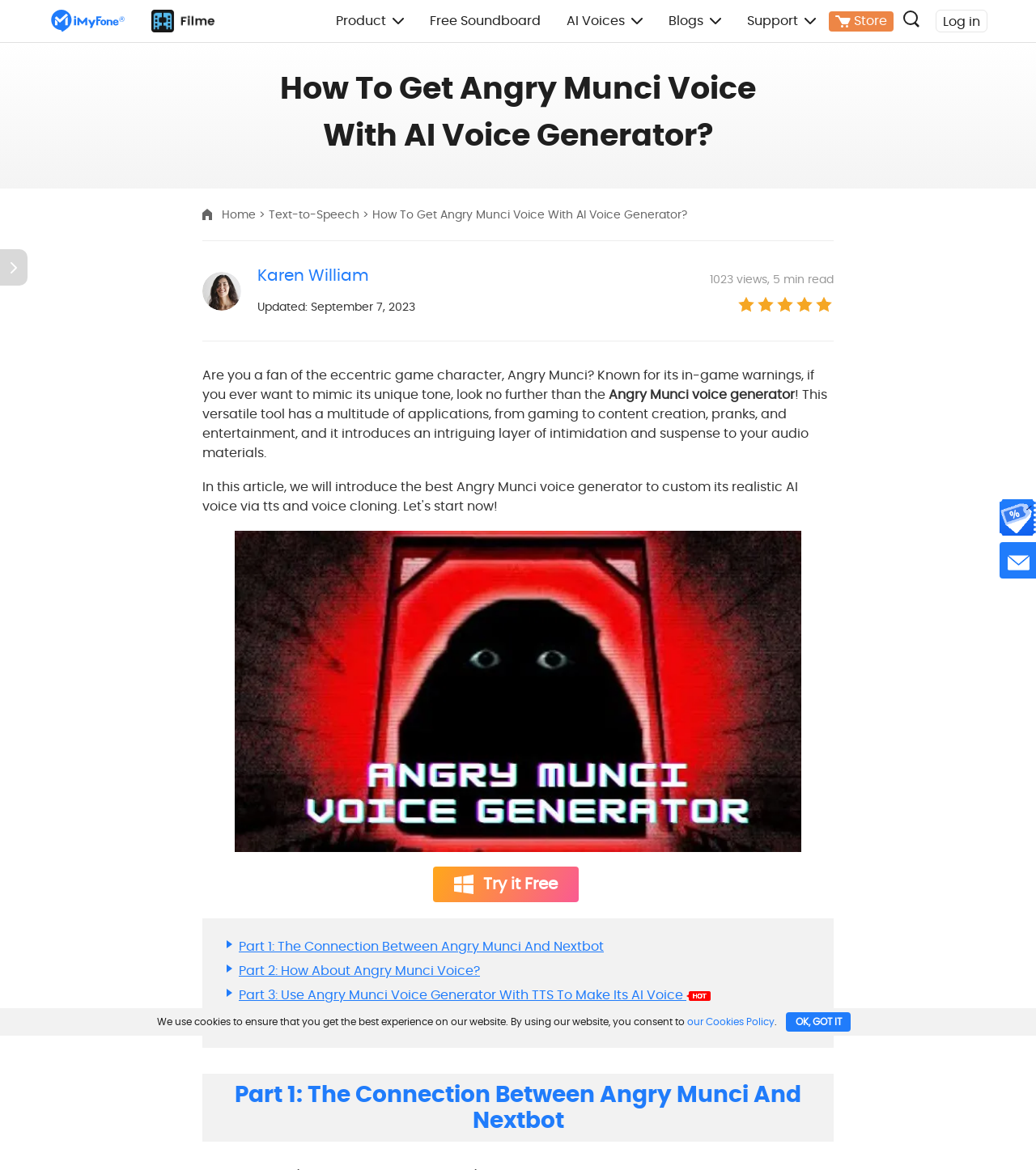Pinpoint the bounding box coordinates of the element that must be clicked to accomplish the following instruction: "Read the 'Part 1: The Connection Between Angry Munci And Nextbot' article". The coordinates should be in the format of four float numbers between 0 and 1, i.e., [left, top, right, bottom].

[0.23, 0.801, 0.583, 0.817]